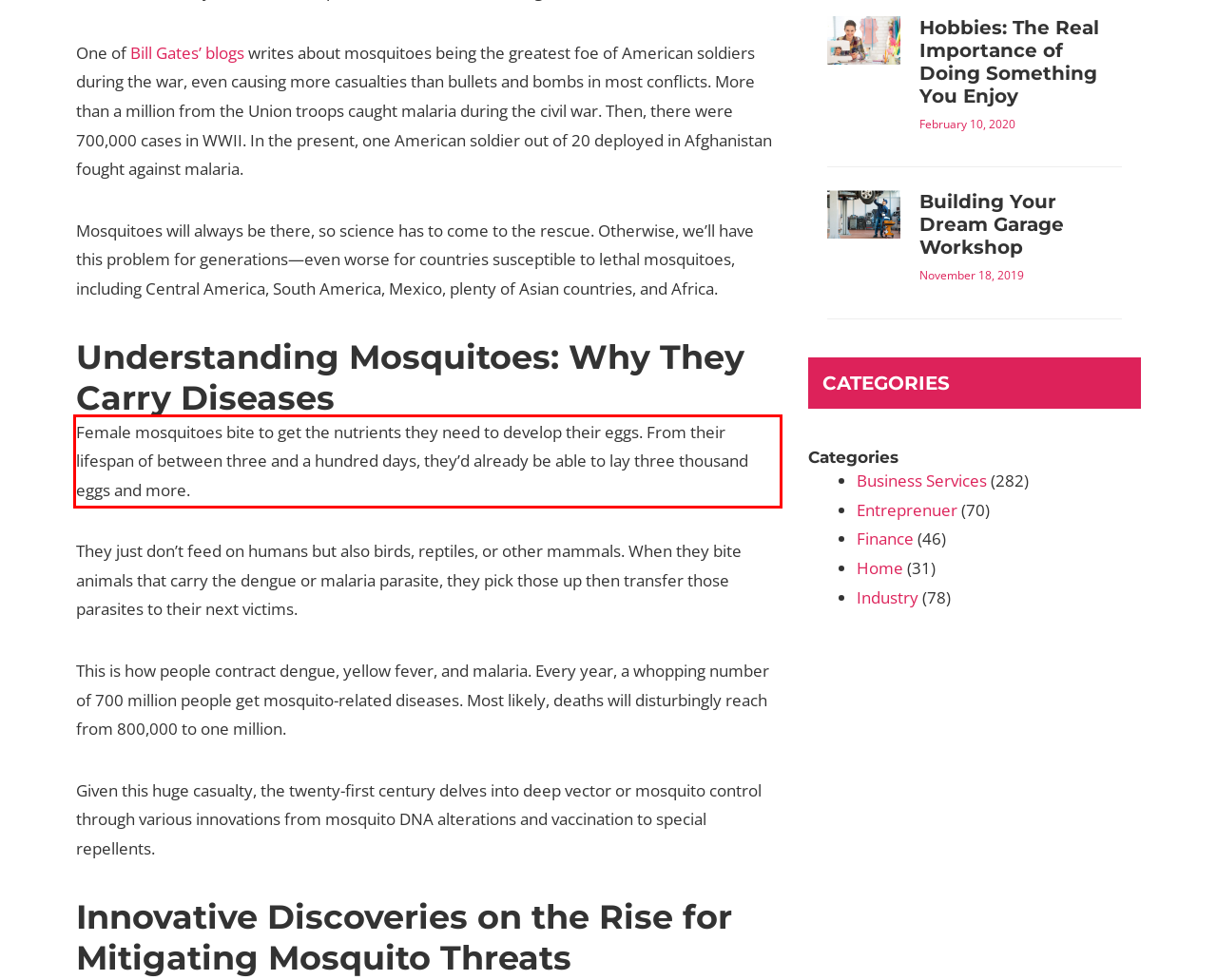In the given screenshot, locate the red bounding box and extract the text content from within it.

Female mosquitoes bite to get the nutrients they need to develop their eggs. From their lifespan of between three and a hundred days, they’d already be able to lay three thousand eggs and more.